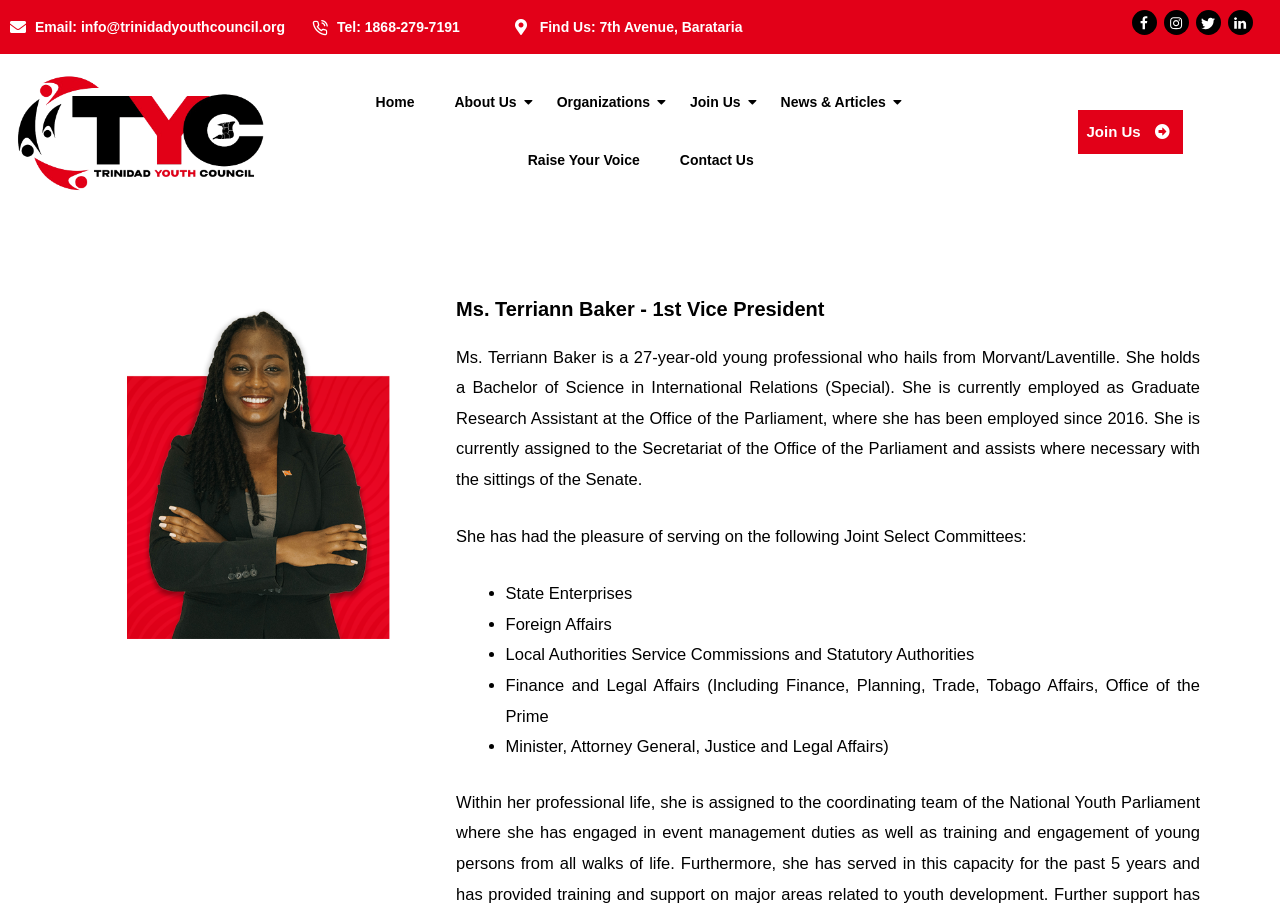Find the UI element described as: "About Us" and predict its bounding box coordinates. Ensure the coordinates are four float numbers between 0 and 1, [left, top, right, bottom].

[0.347, 0.081, 0.411, 0.146]